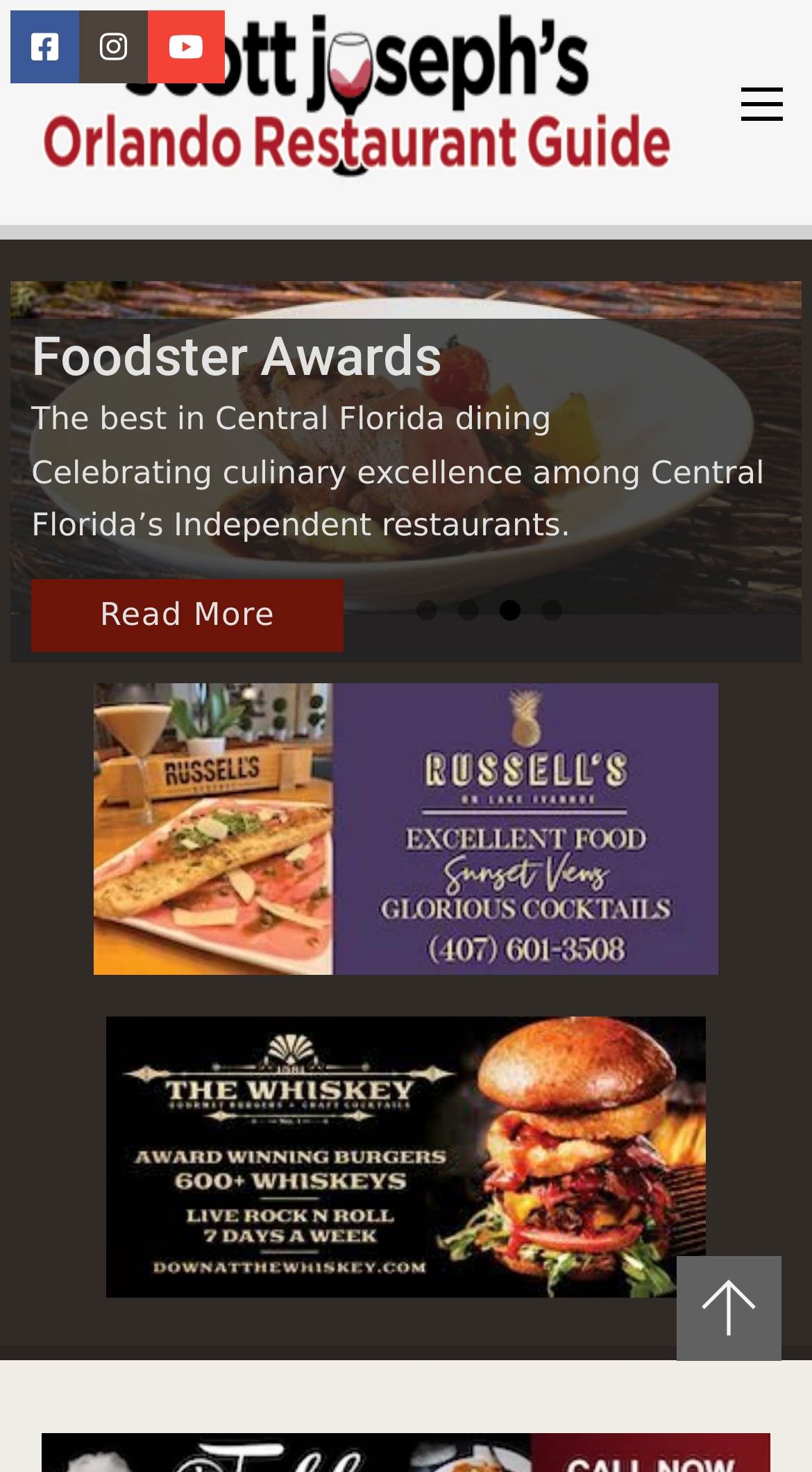Please examine the image and provide a detailed answer to the question: How many links are there in the root element?

There are five links in the root element. The first three links have icons, and the fourth link has no text. The fifth link is 'Read More'.